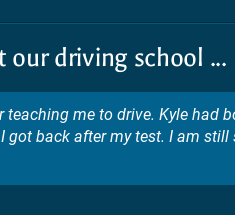Detail every aspect of the image in your caption.

The image showcases a heartfelt testimonial from a satisfied student of the Pittman School of Motoring. The student expresses gratitude to their driving instructor, George, for the exceptional support provided during their learning journey. The quote highlights the emotional moment when the student received a car as a gift, symbolizing their achievement and the joy of passing the driving test. This reflection not only emphasizes the effectiveness of the driving instruction but also the personal impact it has on learners, underscoring the school's commitment to fostering confidence and safety in new drivers. The accompanying text encourages prospective students to consider the positive experiences of former pupils as they explore getting driving lessons.